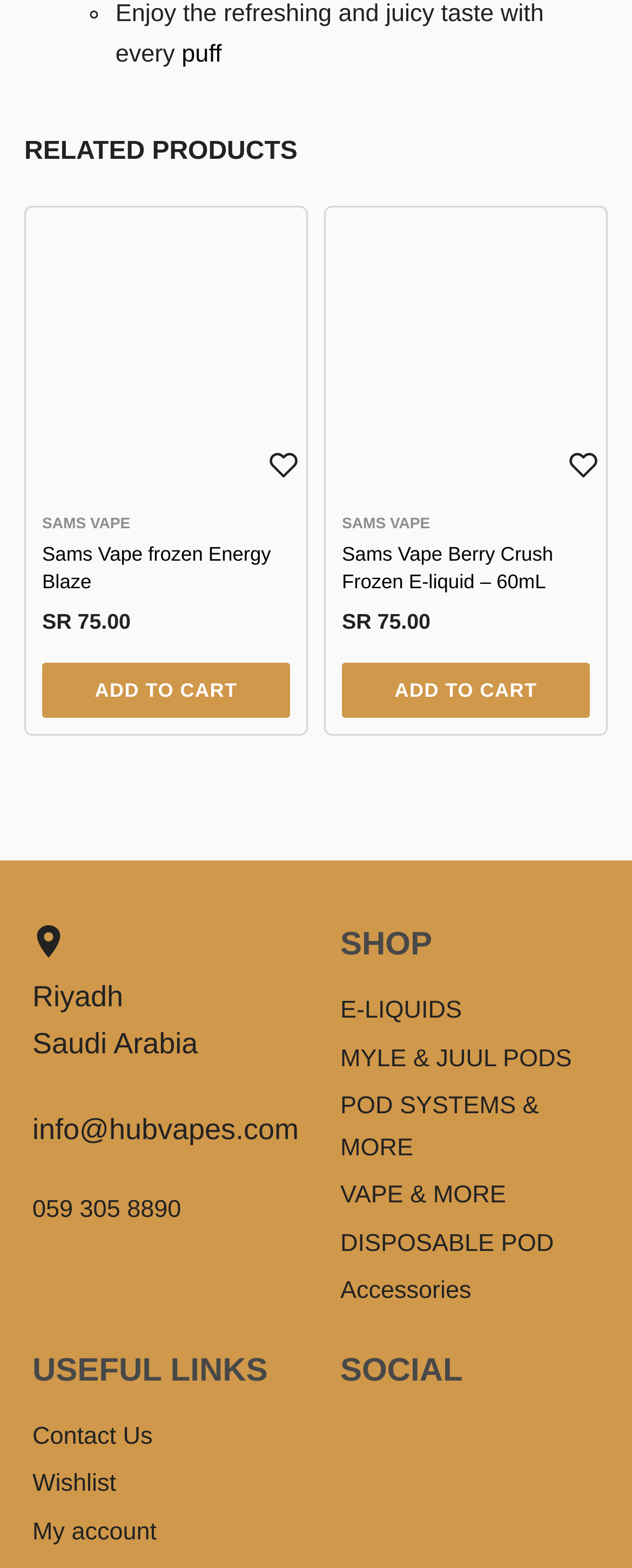Given the element description, predict the bounding box coordinates in the format (top-left x, top-left y, bottom-right x, bottom-right y). Make sure all values are between 0 and 1. Here is the element description: My account

[0.051, 0.964, 0.462, 0.99]